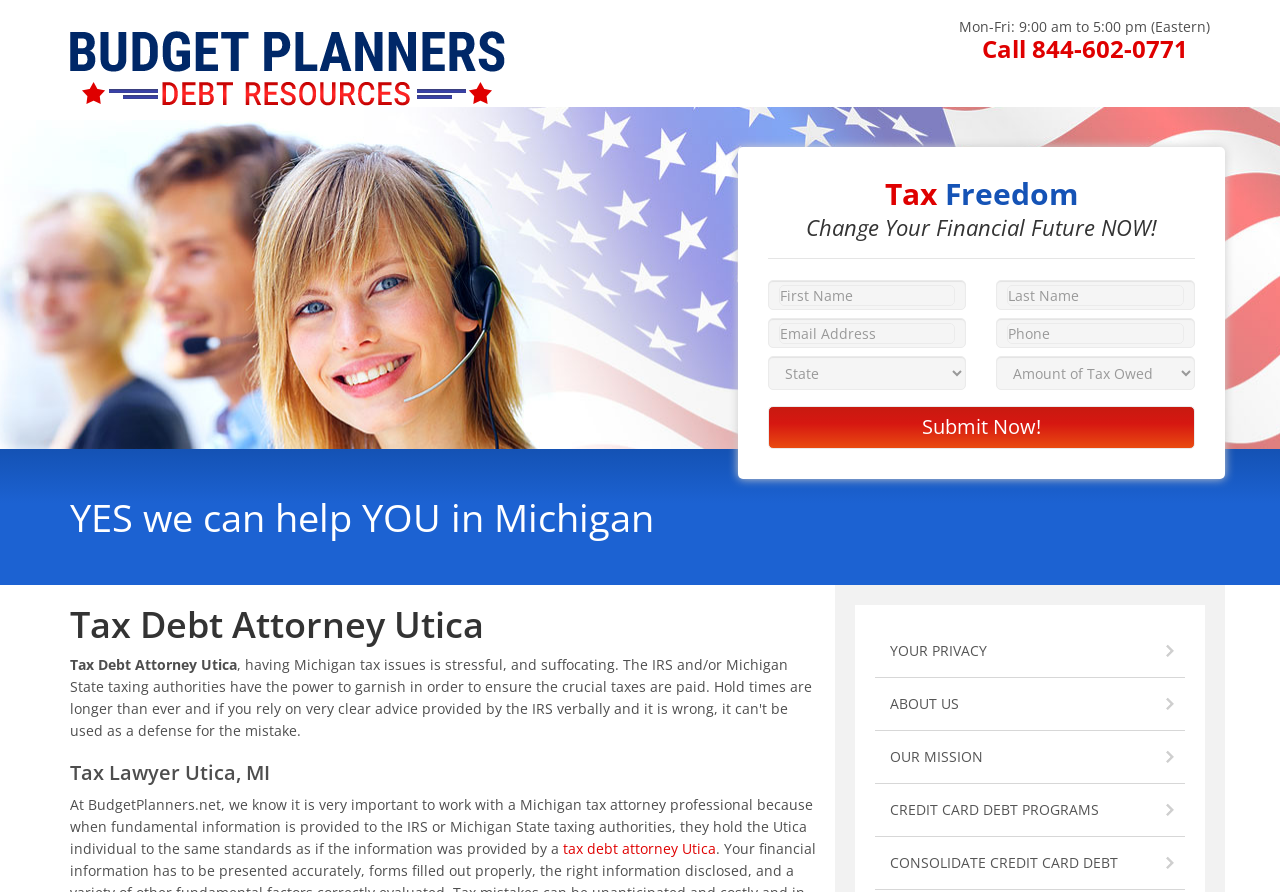How many links are there in the footer section?
Based on the screenshot, give a detailed explanation to answer the question.

I examined the links at the bottom of the webpage and found five of them, labeled as 'YOUR PRIVACY', 'ABOUT US', 'OUR MISSION', 'CREDIT CARD DEBT PROGRAMS', and 'CONSOLIDATE CREDIT CARD DEBT'.